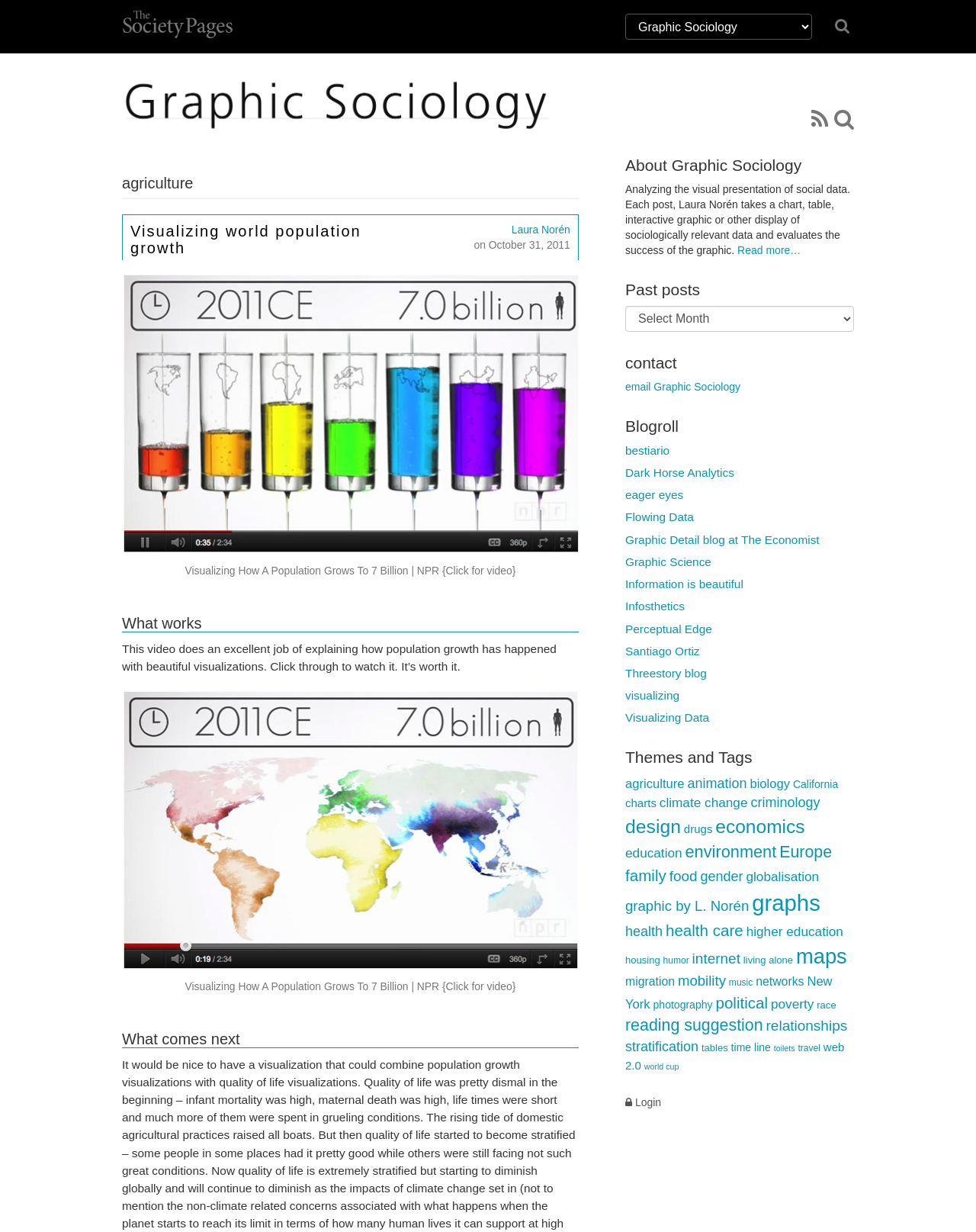Please specify the bounding box coordinates of the clickable region to carry out the following instruction: "Contact Graphic Sociology via email". The coordinates should be four float numbers between 0 and 1, in the format [left, top, right, bottom].

[0.641, 0.309, 0.759, 0.319]